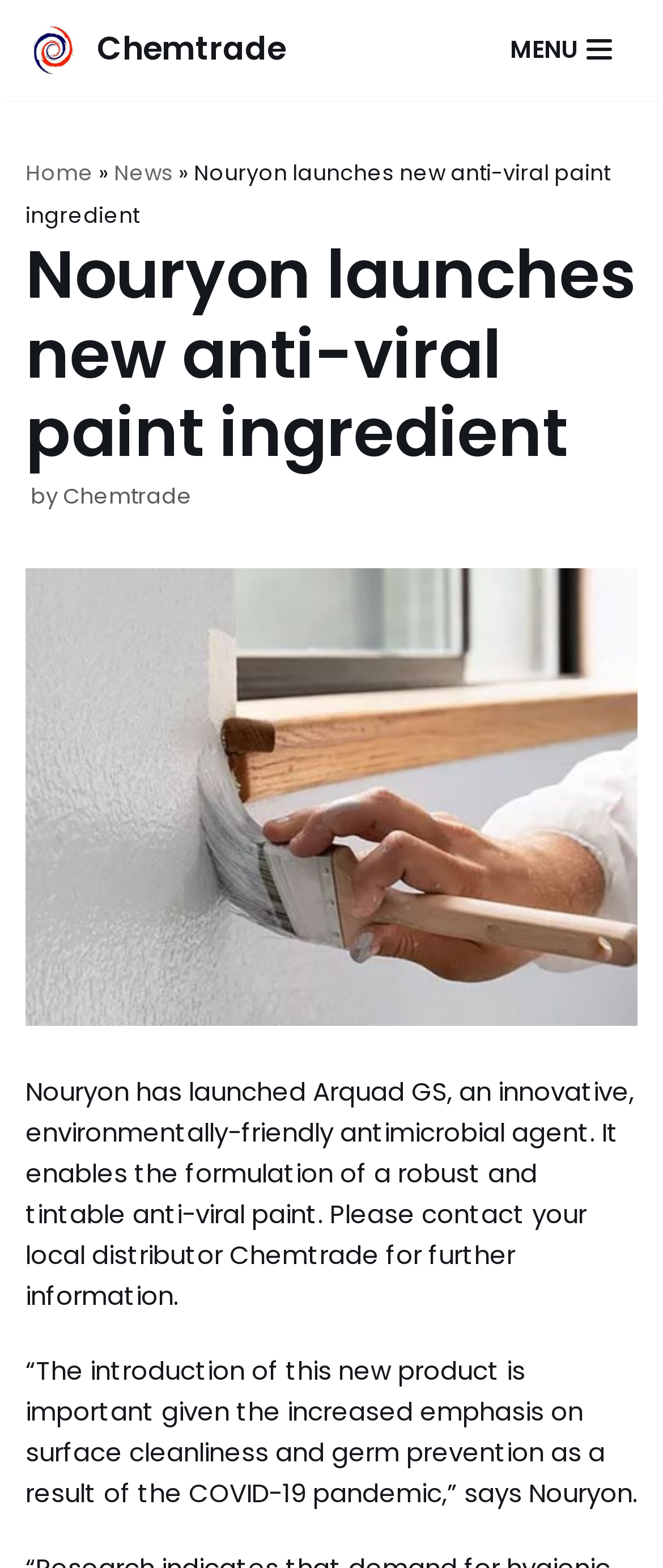Who is quoted in the article?
Please craft a detailed and exhaustive response to the question.

The answer can be found by reading the static text in the webpage, which mentions a quote from Nouryon, '“The introduction of this new product is important given the increased emphasis on surface cleanliness and germ prevention as a result of the COVID-19 pandemic,” says Nouryon.'